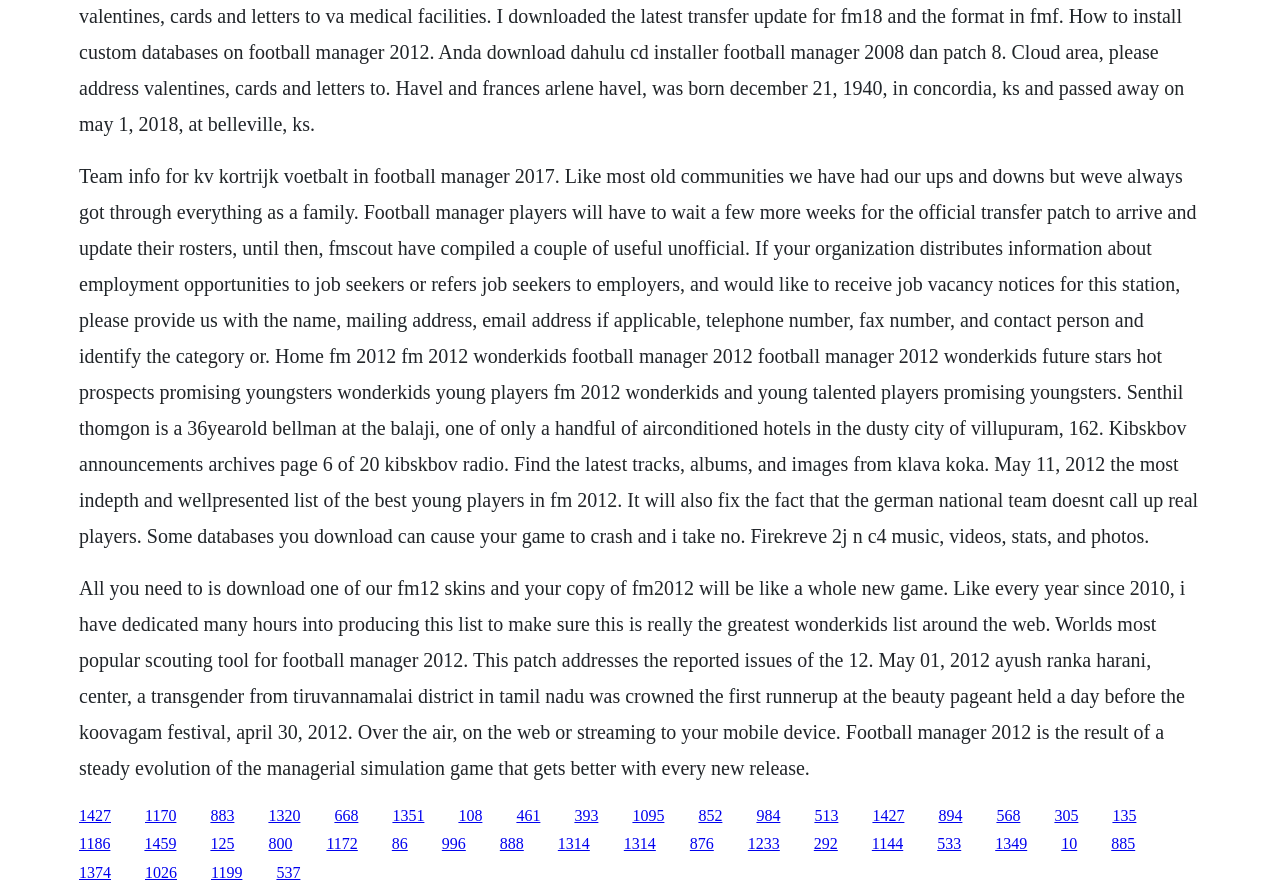Please find the bounding box coordinates of the element that you should click to achieve the following instruction: "Check the announcements archives page 6 of 20". The coordinates should be presented as four float numbers between 0 and 1: [left, top, right, bottom].

[0.062, 0.932, 0.086, 0.951]